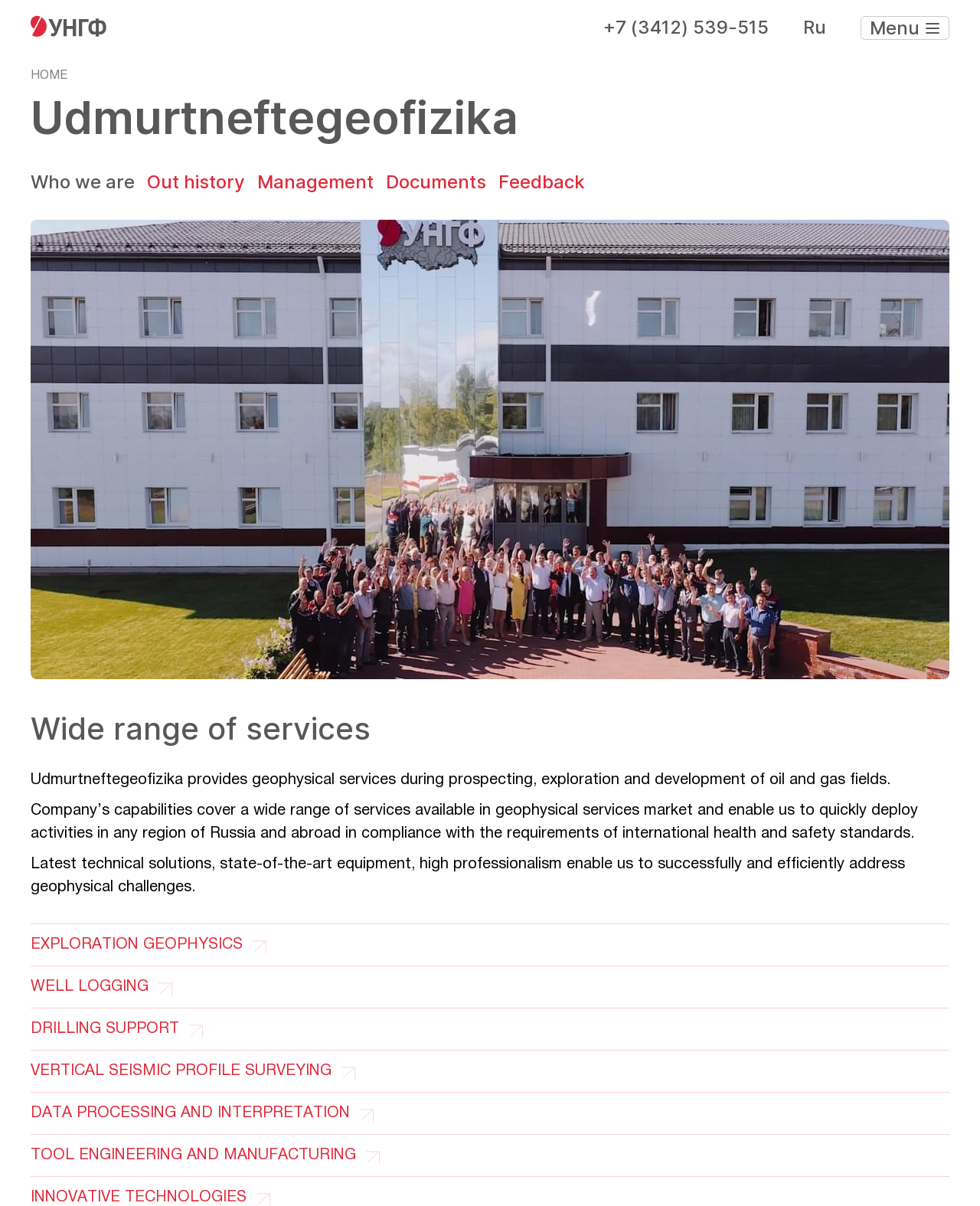Identify the bounding box coordinates of the area that should be clicked in order to complete the given instruction: "Click on the 'Search icon link'". The bounding box coordinates should be four float numbers between 0 and 1, i.e., [left, top, right, bottom].

None